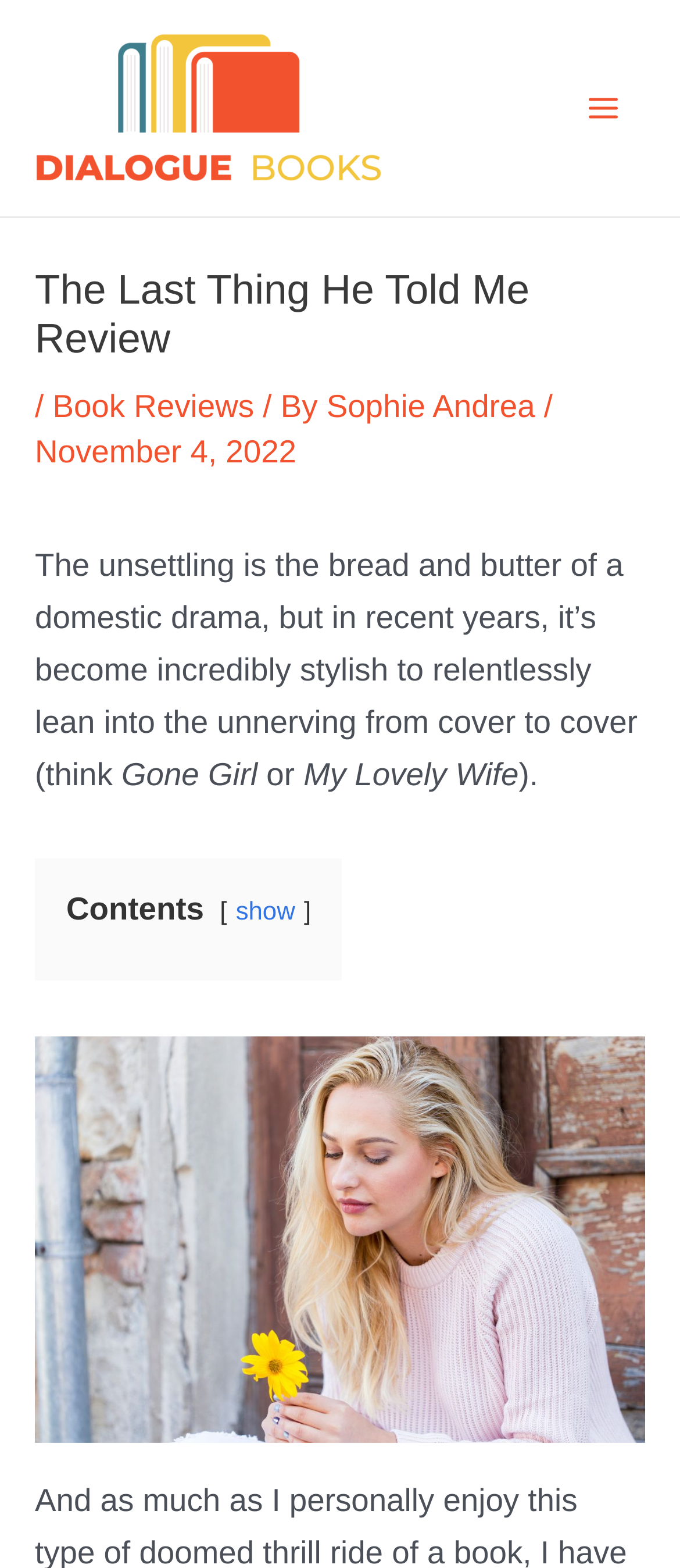Carefully observe the image and respond to the question with a detailed answer:
What is the date of the review?

The date of the review can be found below the title of the review, which reads 'November 4, 2022'. This date indicates when the review was published.